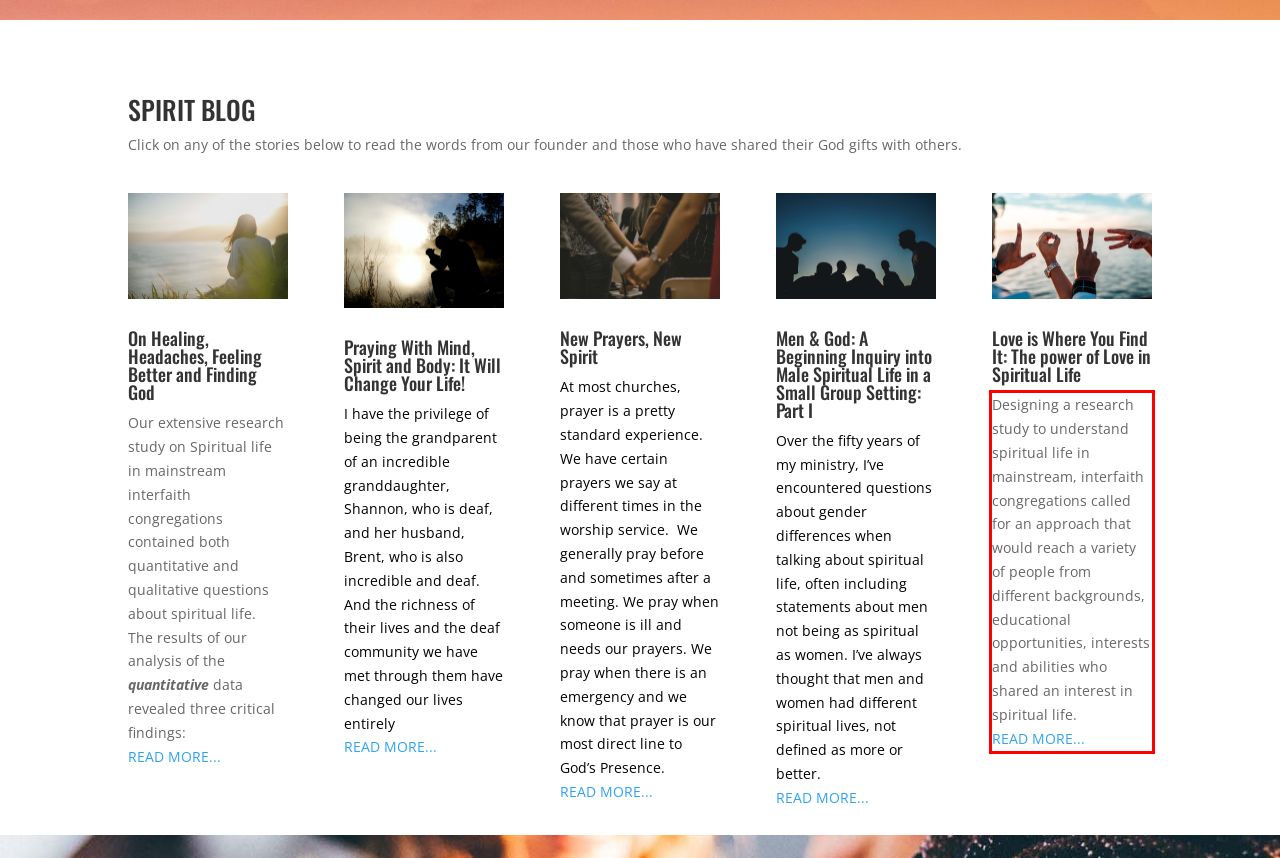Given the screenshot of the webpage, identify the red bounding box, and recognize the text content inside that red bounding box.

Designing a research study to understand spiritual life in mainstream, interfaith congregations called for an approach that would reach a variety of people from different backgrounds, educational opportunities, interests and abilities who shared an interest in spiritual life. READ MORE...